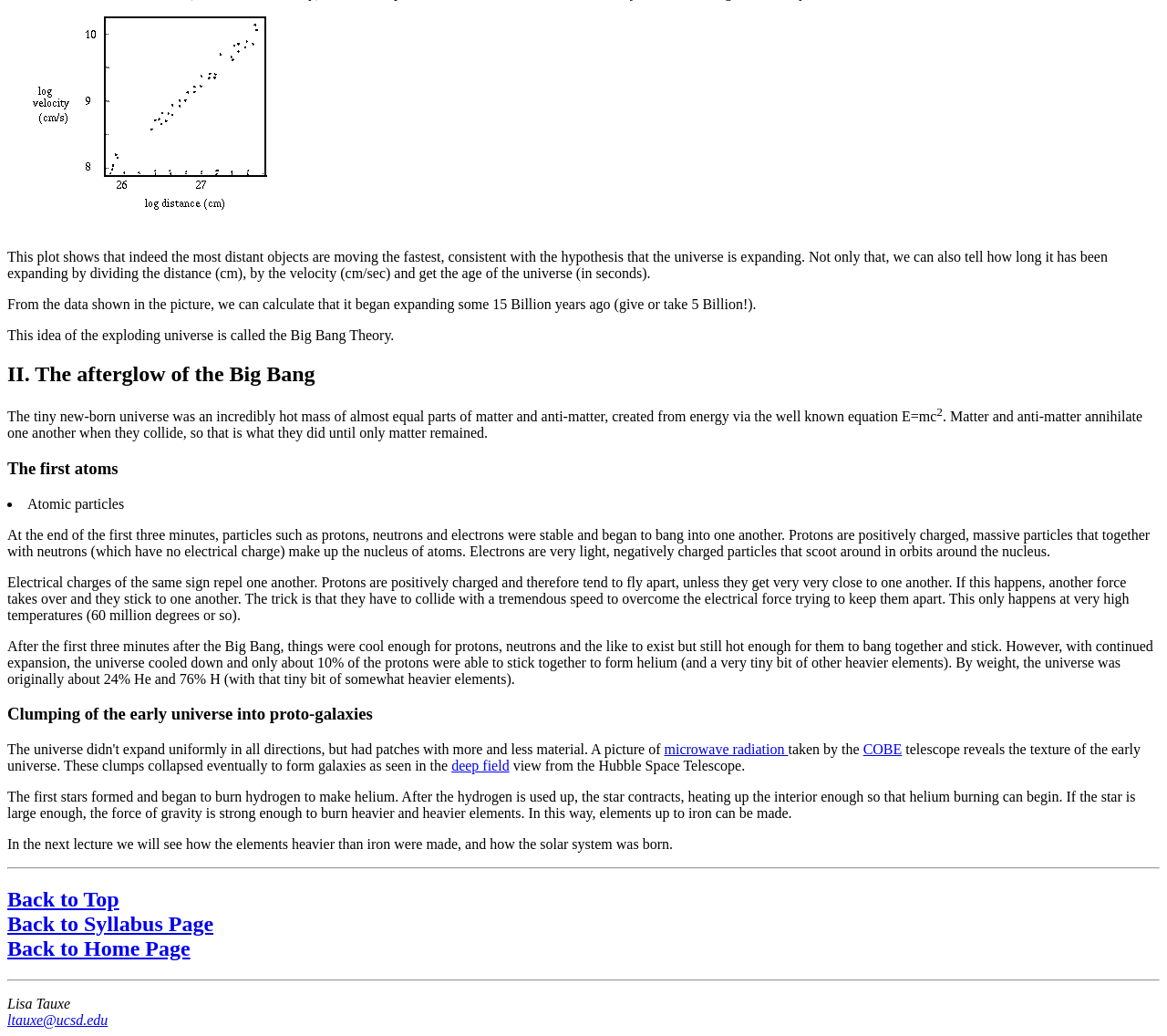Please find the bounding box for the UI component described as follows: "Back to Top".

[0.006, 0.857, 0.102, 0.879]